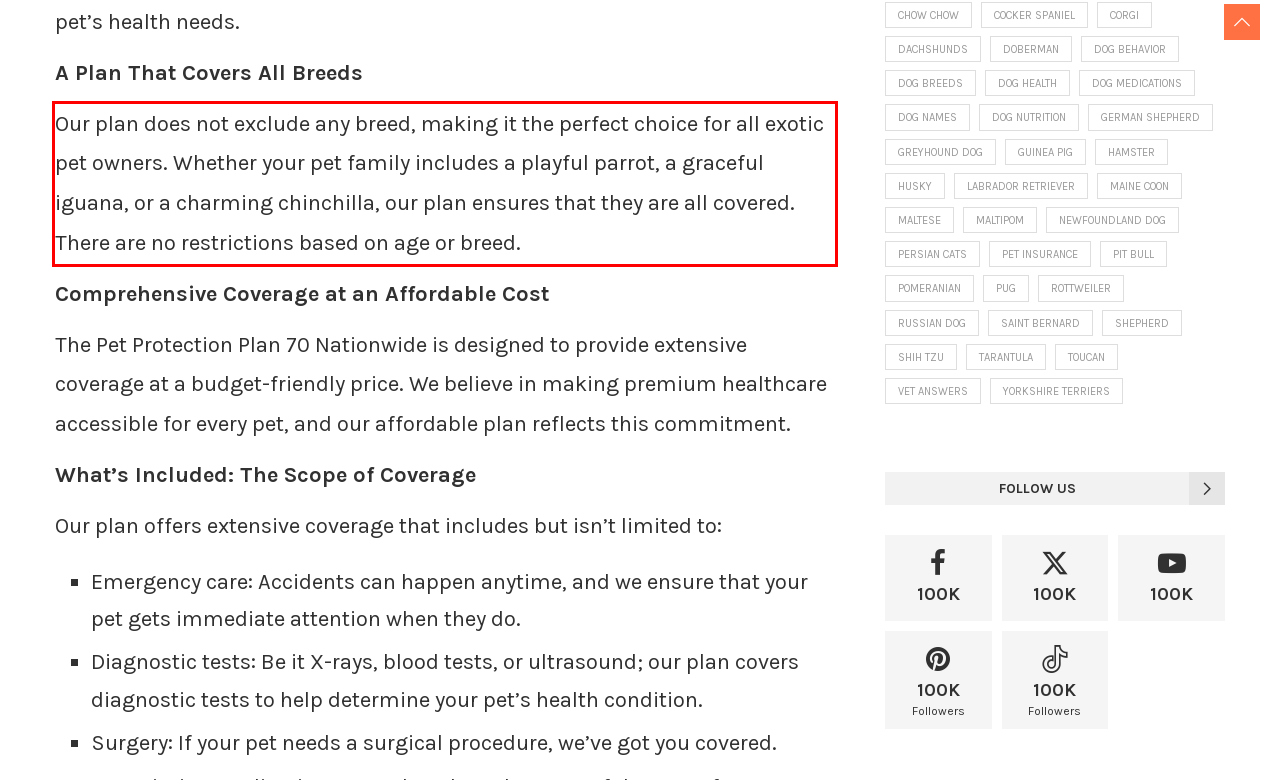You are provided with a screenshot of a webpage featuring a red rectangle bounding box. Extract the text content within this red bounding box using OCR.

Our plan does not exclude any breed, making it the perfect choice for all exotic pet owners. Whether your pet family includes a playful parrot, a graceful iguana, or a charming chinchilla, our plan ensures that they are all covered. There are no restrictions based on age or breed.